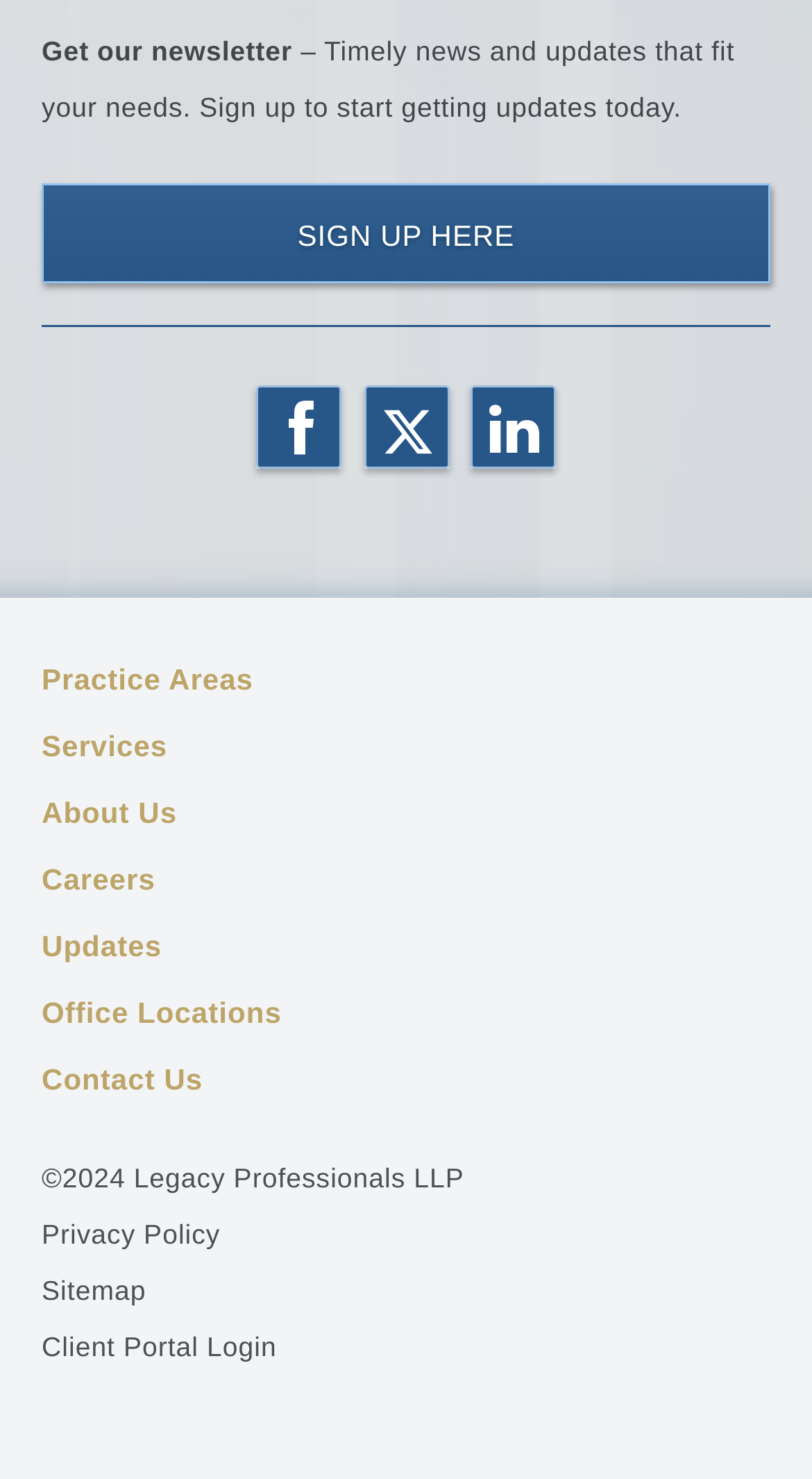Please identify the bounding box coordinates of where to click in order to follow the instruction: "Visit Facebook page".

[0.316, 0.261, 0.421, 0.317]